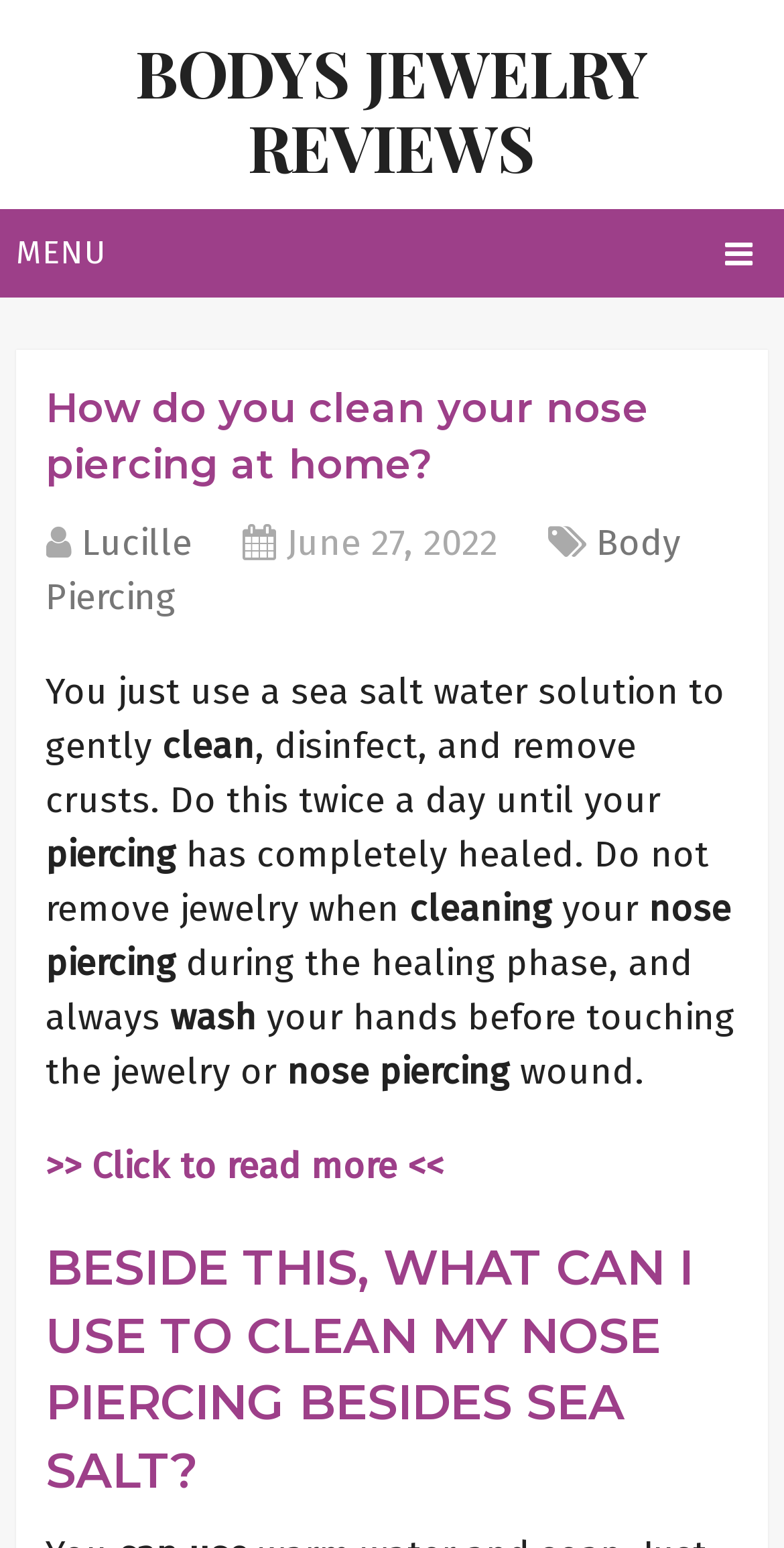What is the date of the article? Examine the screenshot and reply using just one word or a brief phrase.

June 27, 2022